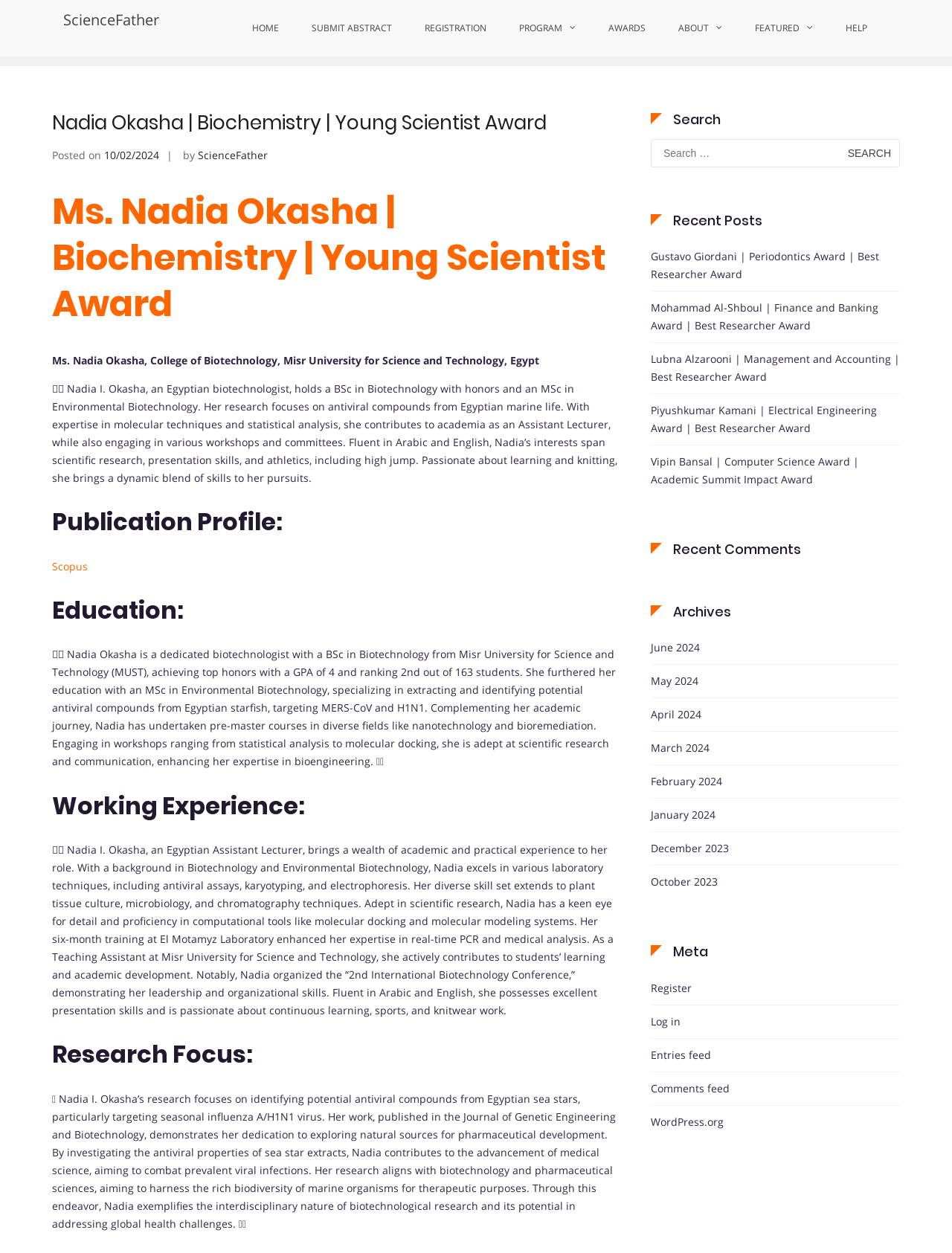What is the name of the award winner? Examine the screenshot and reply using just one word or a brief phrase.

Nadia Okasha